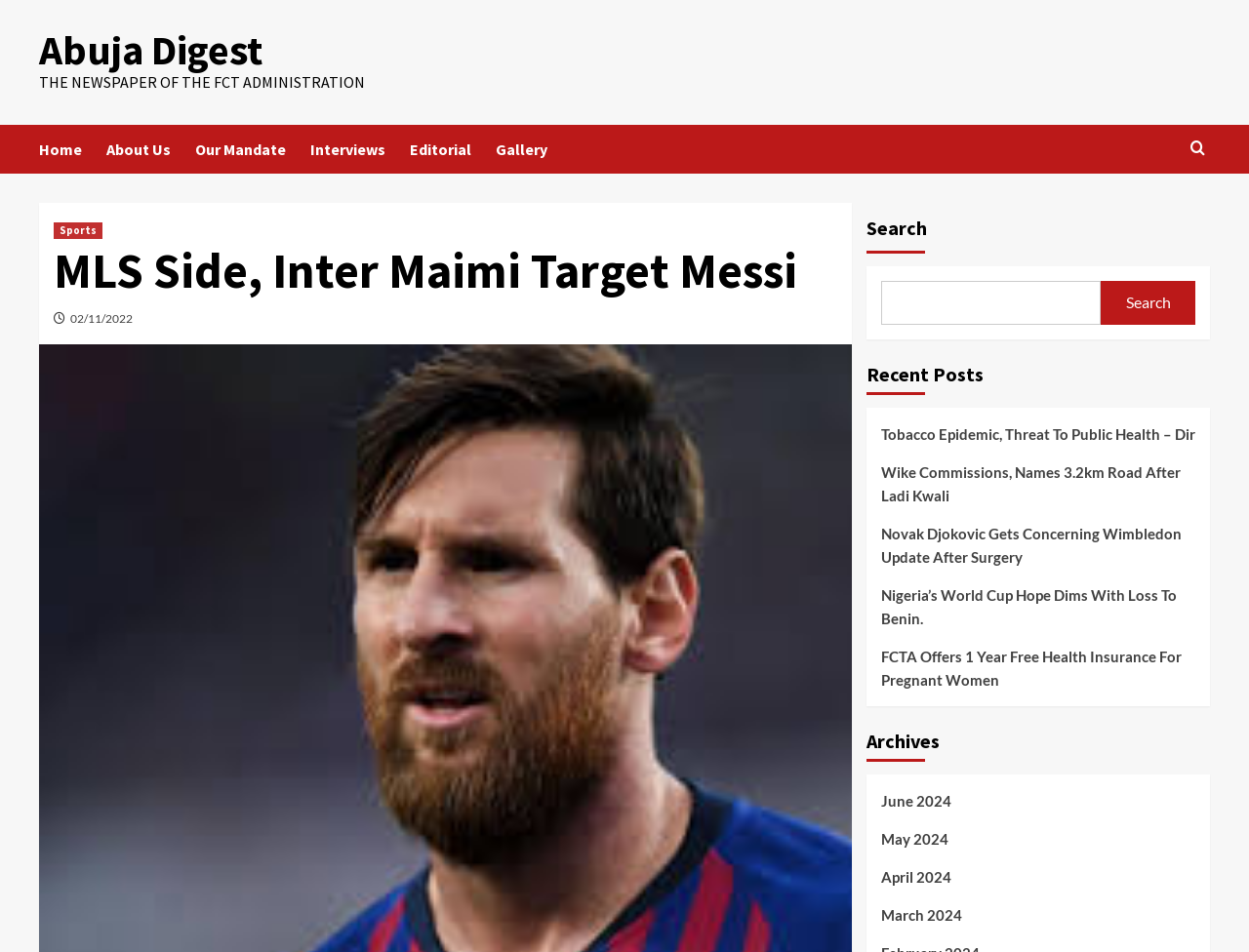Kindly determine the bounding box coordinates for the area that needs to be clicked to execute this instruction: "Search for something".

[0.693, 0.213, 0.969, 0.356]